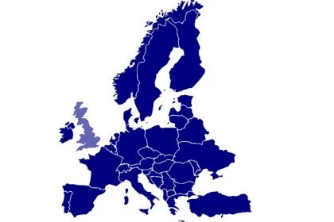Analyze the image and provide a detailed answer to the question: Why is the United Kingdom shown in a lighter shade?

The United Kingdom is shown in a lighter shade, indicating a different status or distinction compared to the rest of Europe, which could be related to its unique position within the European Union or its geographical distinctions.